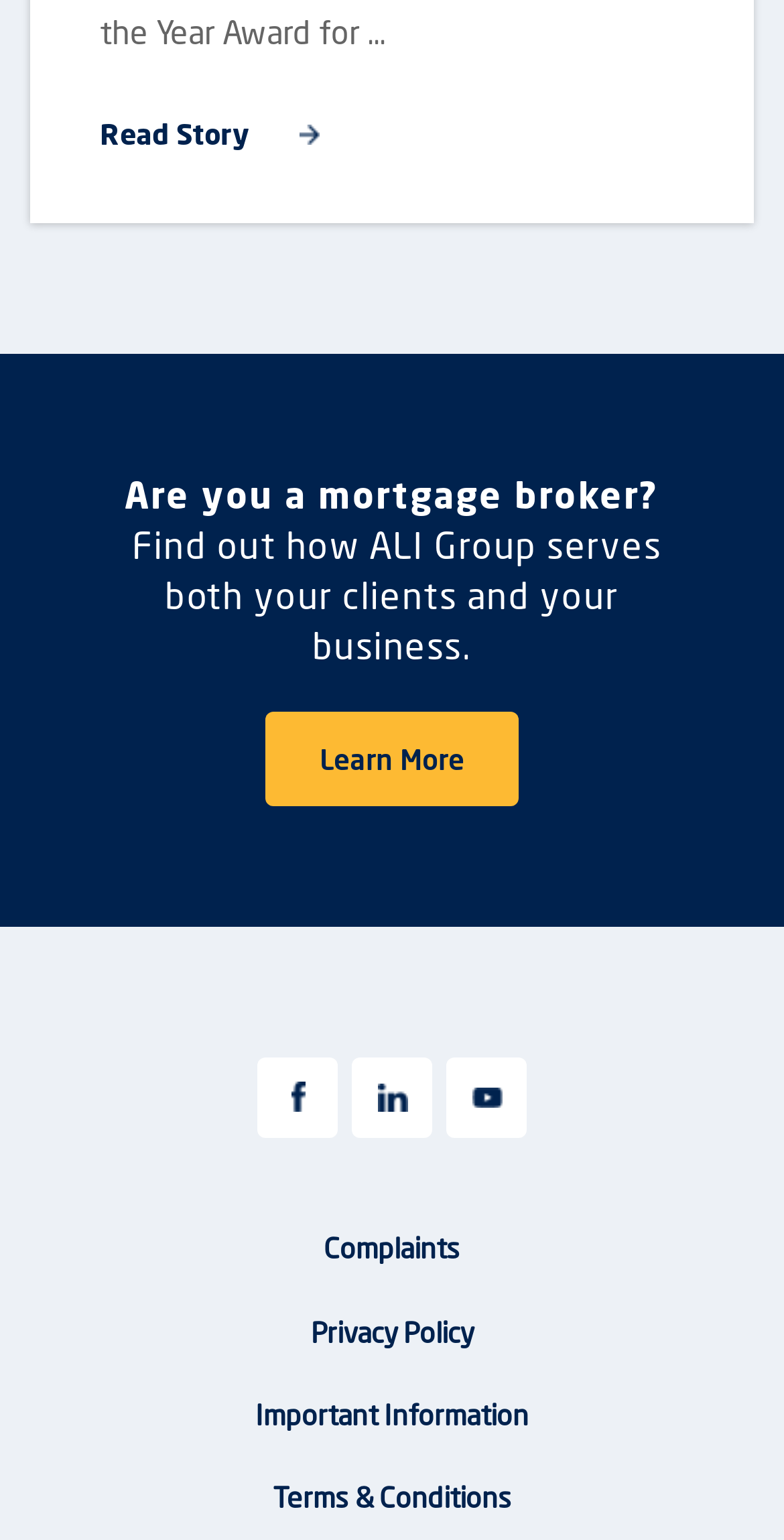What is the content of the first static text?
Answer with a single word or short phrase according to what you see in the image.

Are you a mortgage broker?